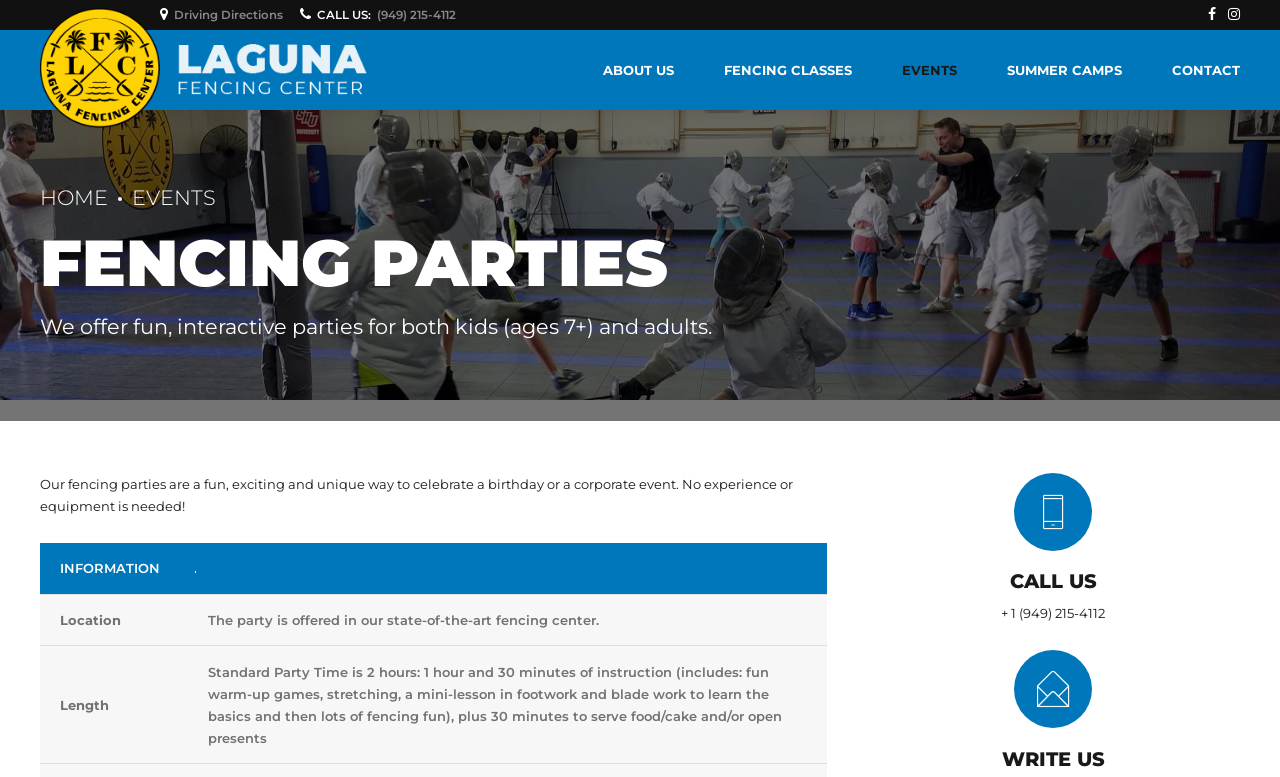Specify the bounding box coordinates of the area that needs to be clicked to achieve the following instruction: "View the 'TRY FENCING' option".

[0.566, 0.142, 0.738, 0.2]